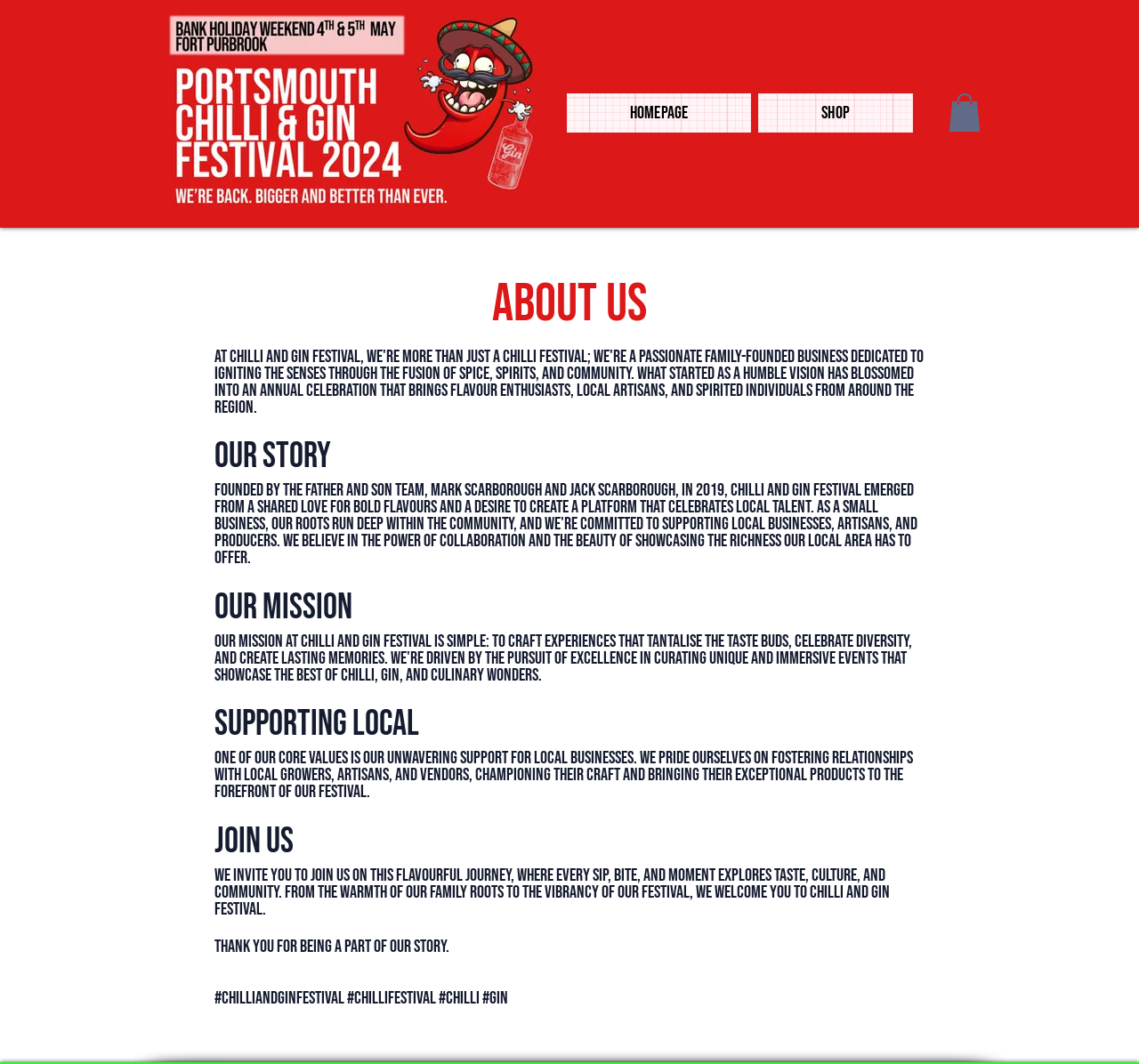Given the element description: "Homepage", predict the bounding box coordinates of the UI element it refers to, using four float numbers between 0 and 1, i.e., [left, top, right, bottom].

[0.498, 0.088, 0.66, 0.125]